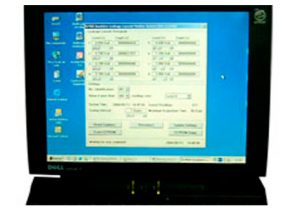What type of setting is the tool utilized in?
Carefully analyze the image and provide a thorough answer to the question.

The caption suggests that the tool appears to be utilized within a professional setting, possibly for analyzing and managing electrical data, indicating a formal or industrial environment.